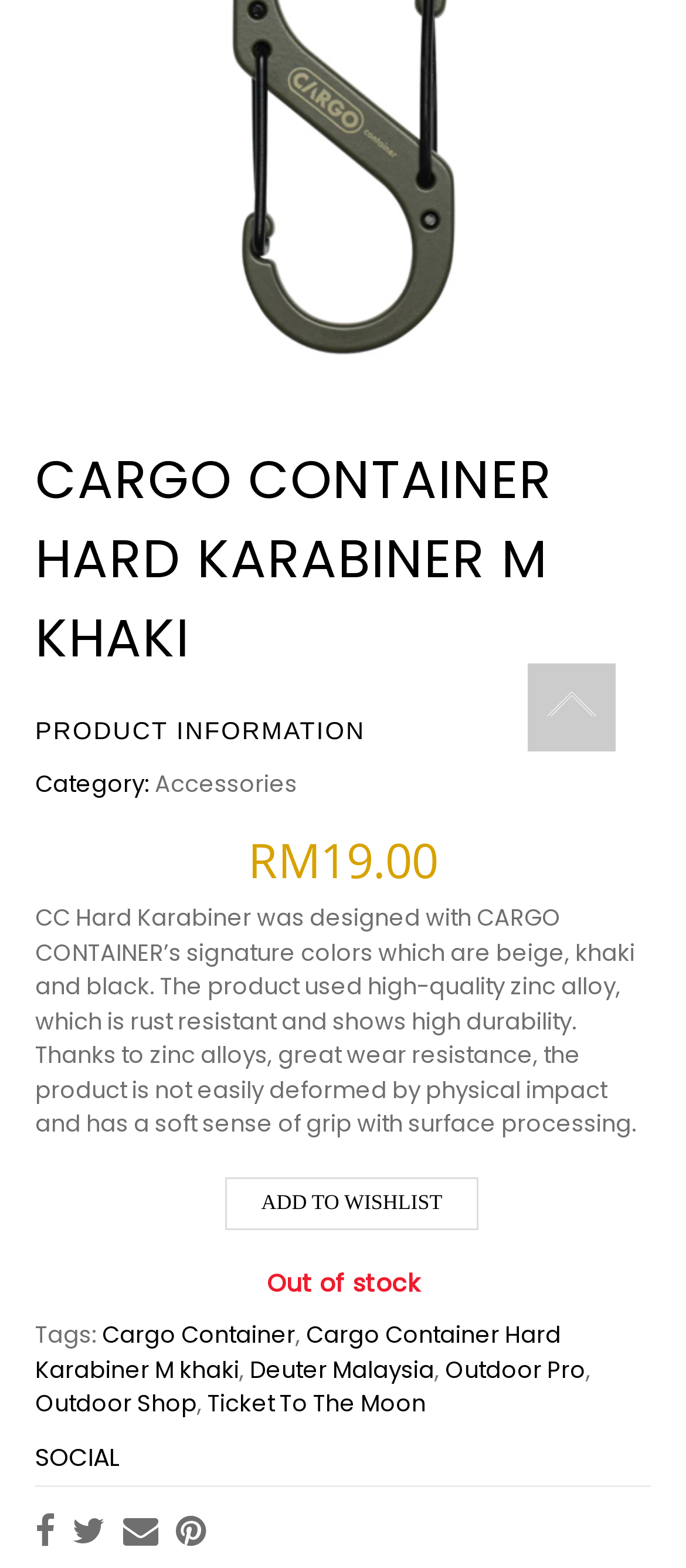Find the bounding box coordinates for the HTML element described in this sentence: "Add to Wishlist". Provide the coordinates as four float numbers between 0 and 1, in the format [left, top, right, bottom].

[0.327, 0.75, 0.699, 0.784]